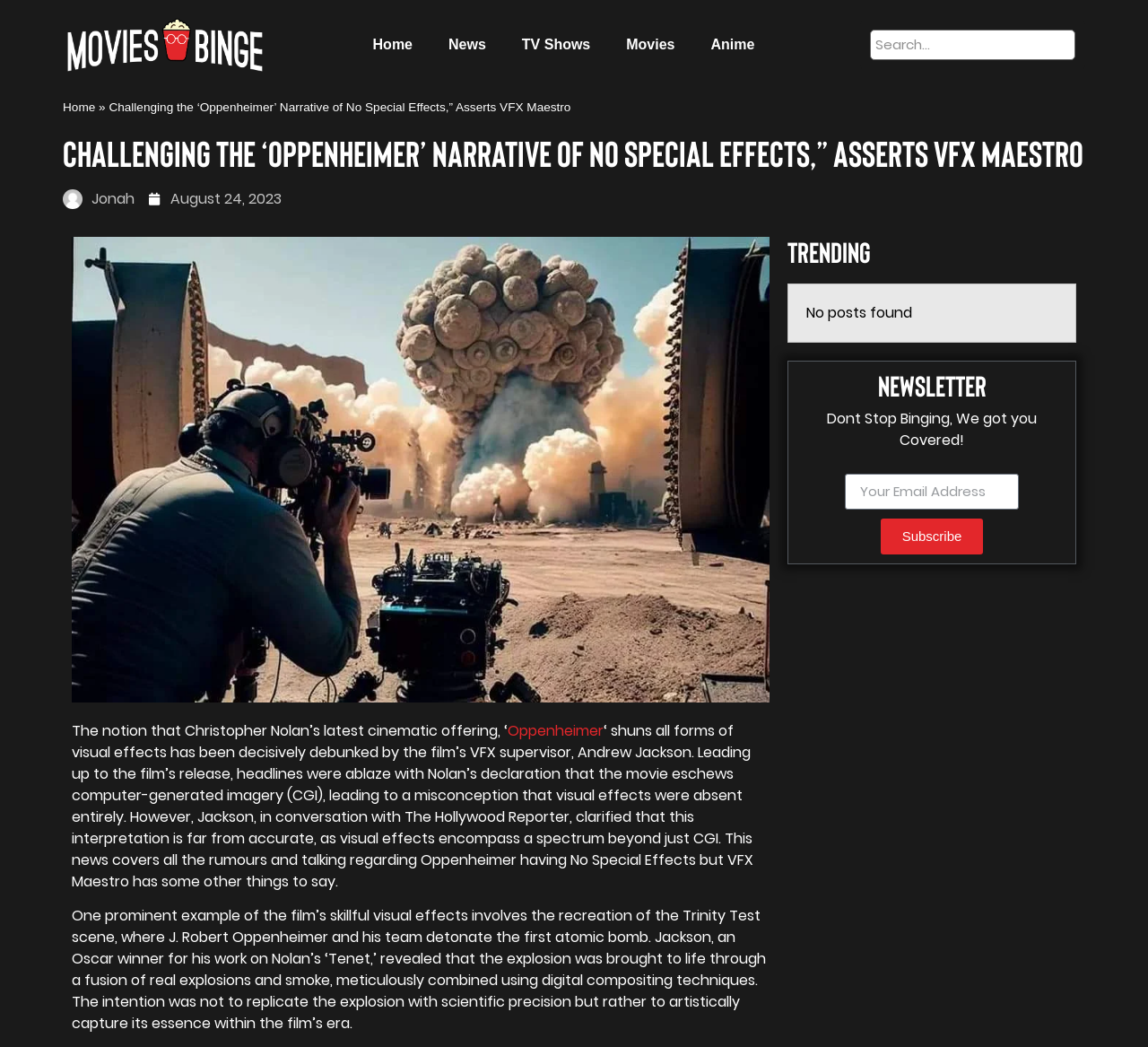What is the purpose of the newsletter section?
Provide a detailed answer to the question using information from the image.

The newsletter section is located at the bottom of the webpage and has a heading element with the text 'Newsletter'. It contains a textbox element to input an email address and a button element to subscribe, indicating that the purpose of this section is to allow users to subscribe with their email address.